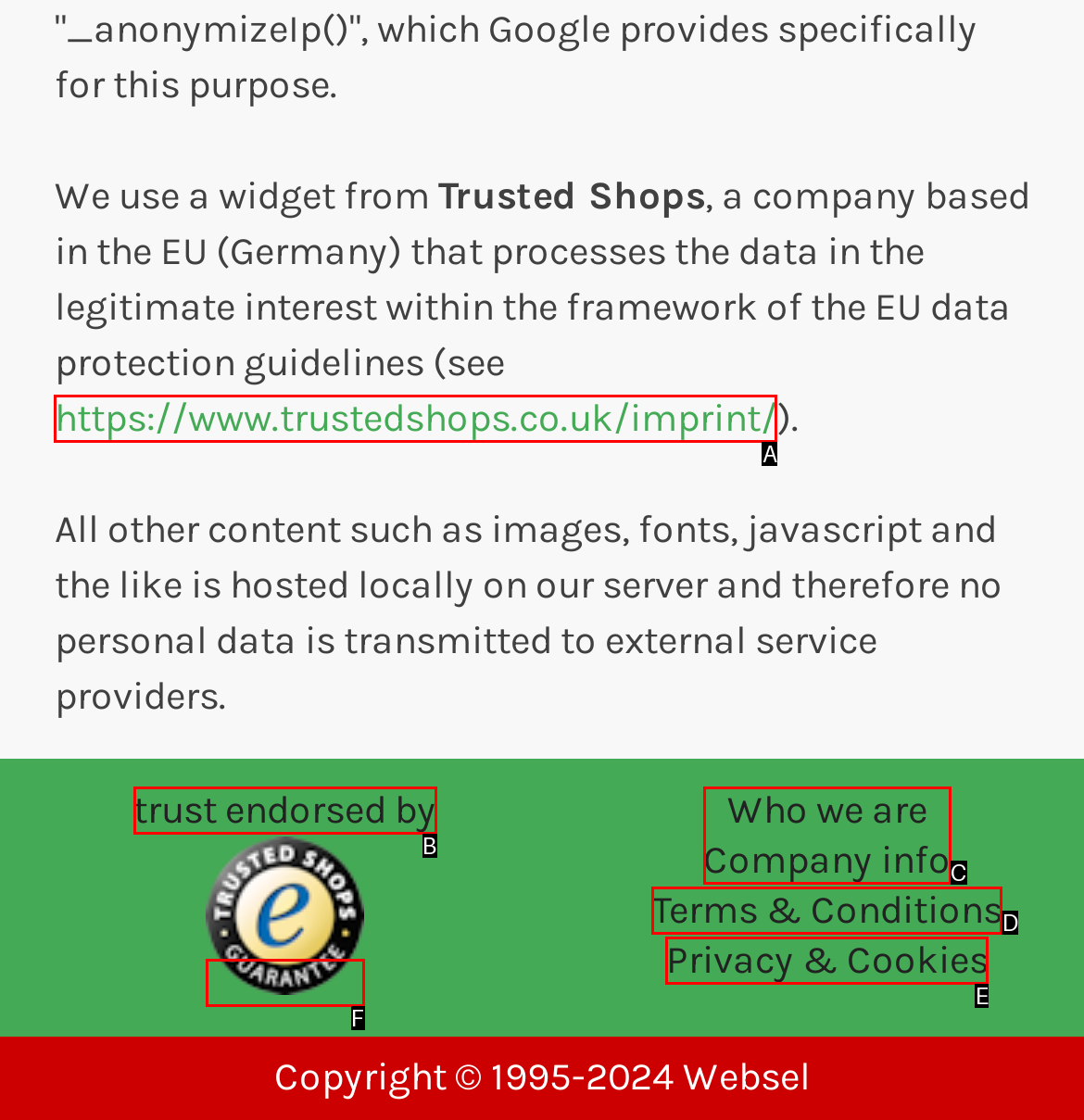Match the option to the description: trust endorsed by
State the letter of the correct option from the available choices.

B